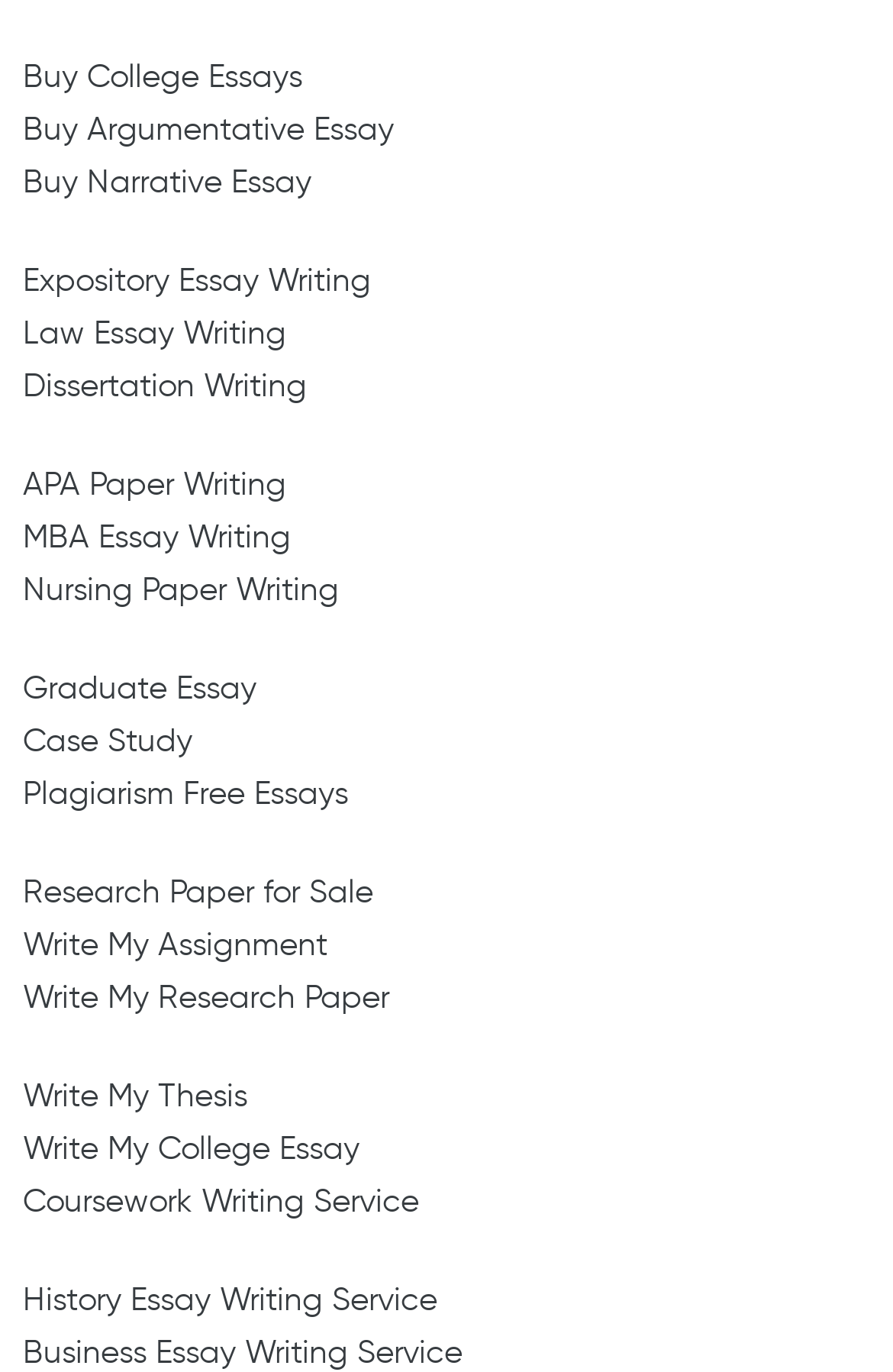Can users get help with writing assignments?
Please give a detailed and elaborate explanation in response to the question.

The webpage has a link that says 'Write My Assignment', which implies that users can get assistance with writing their assignments.